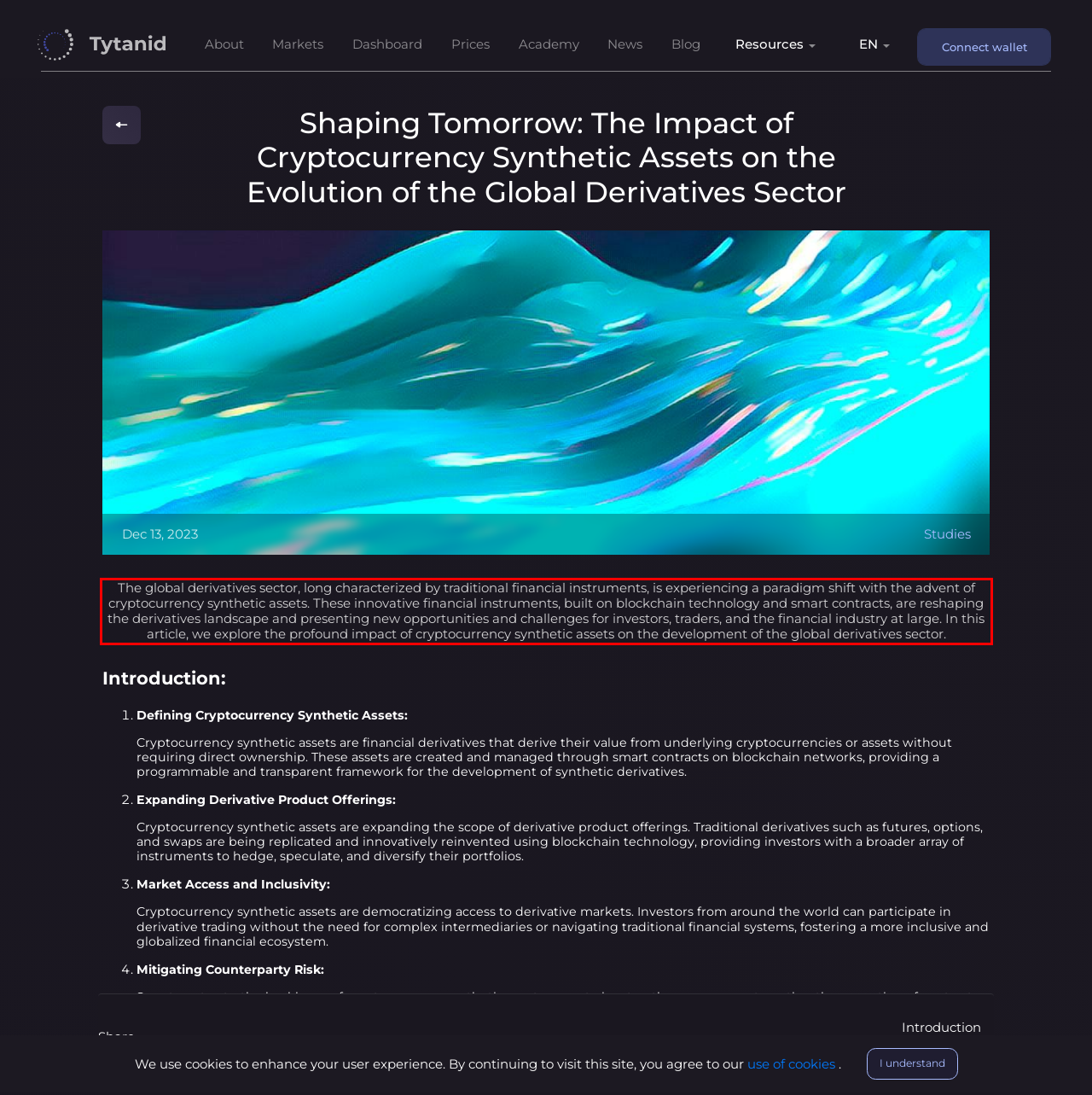Given a webpage screenshot, identify the text inside the red bounding box using OCR and extract it.

The global derivatives sector, long characterized by traditional financial instruments, is experiencing a paradigm shift with the advent of cryptocurrency synthetic assets. These innovative financial instruments, built on blockchain technology and smart contracts, are reshaping the derivatives landscape and presenting new opportunities and challenges for investors, traders, and the financial industry at large. In this article, we explore the profound impact of cryptocurrency synthetic assets on the development of the global derivatives sector.